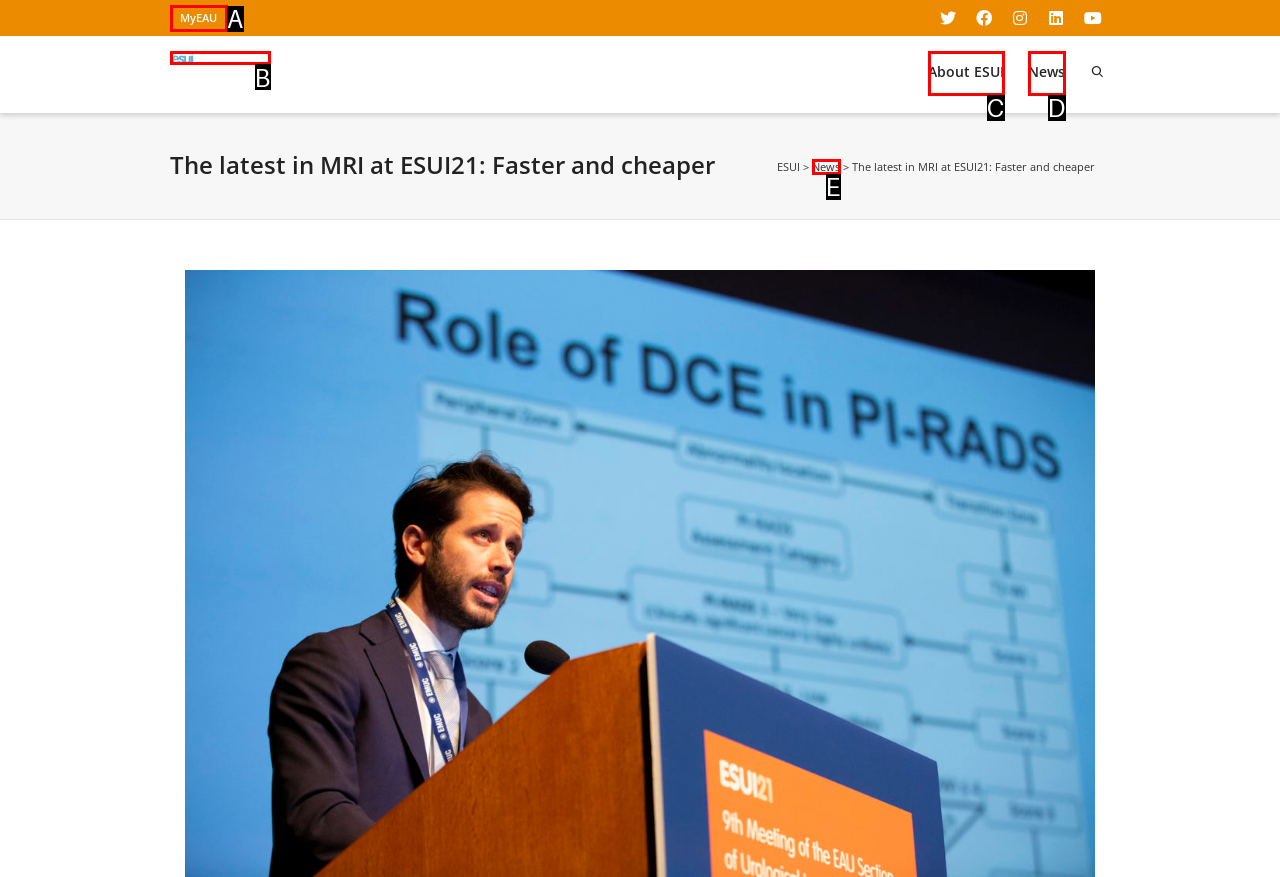Match the HTML element to the description: About ESUI. Answer with the letter of the correct option from the provided choices.

C